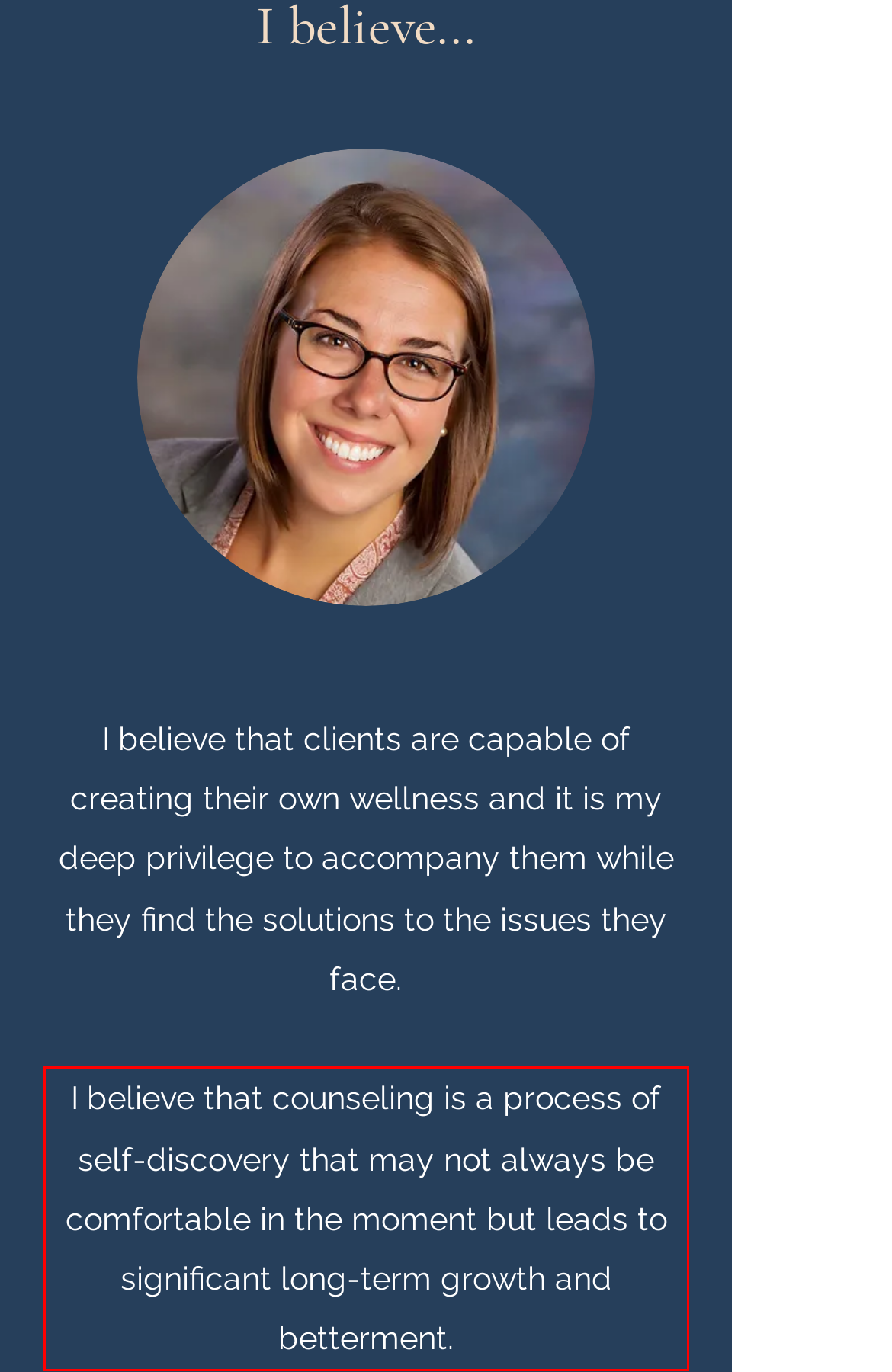You have a screenshot of a webpage where a UI element is enclosed in a red rectangle. Perform OCR to capture the text inside this red rectangle.

I believe that counseling is a process of self-discovery that may not always be comfortable in the moment but leads to significant long-term growth and betterment.